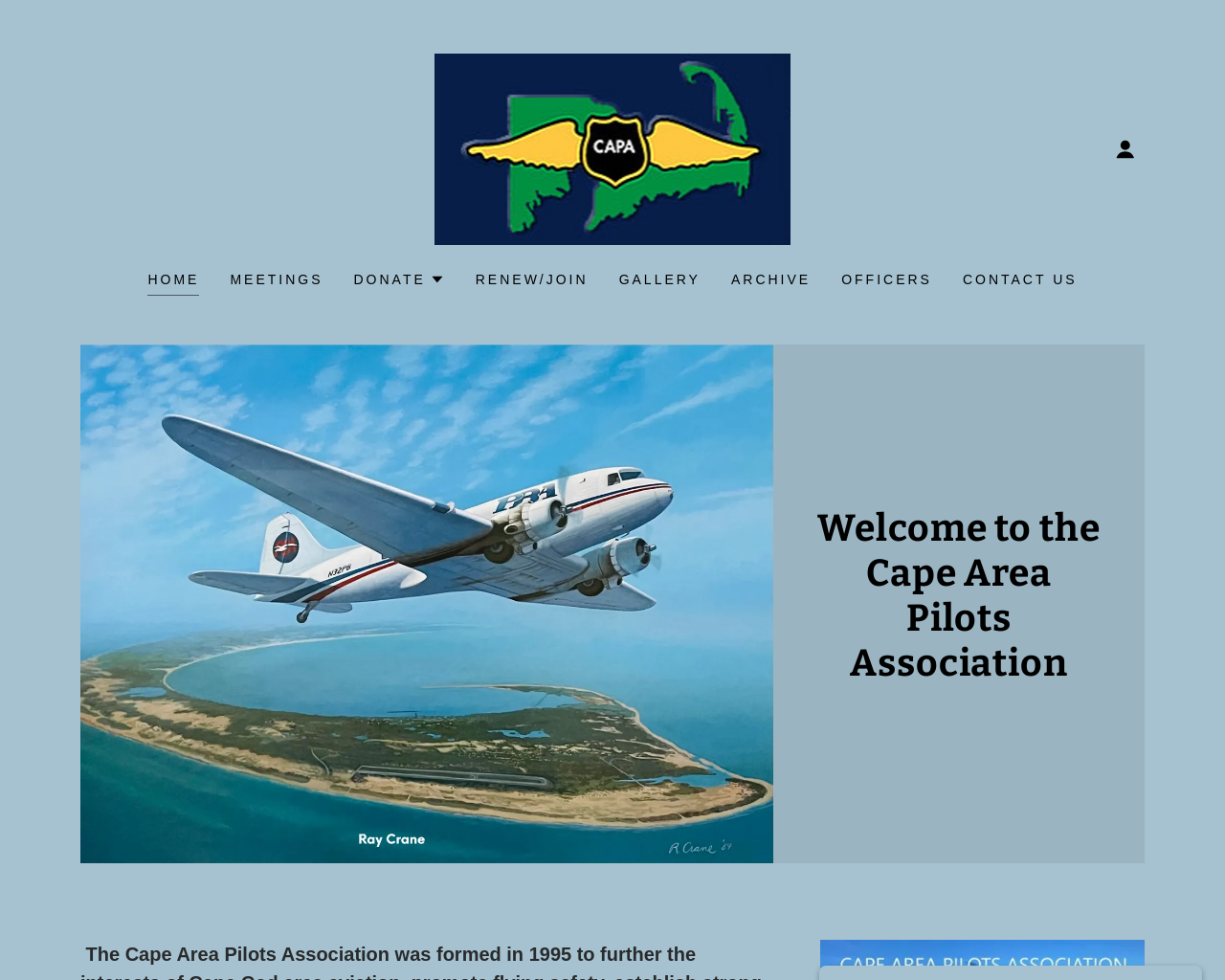Locate the bounding box coordinates of the element that should be clicked to execute the following instruction: "Explore AddressSpace".

None